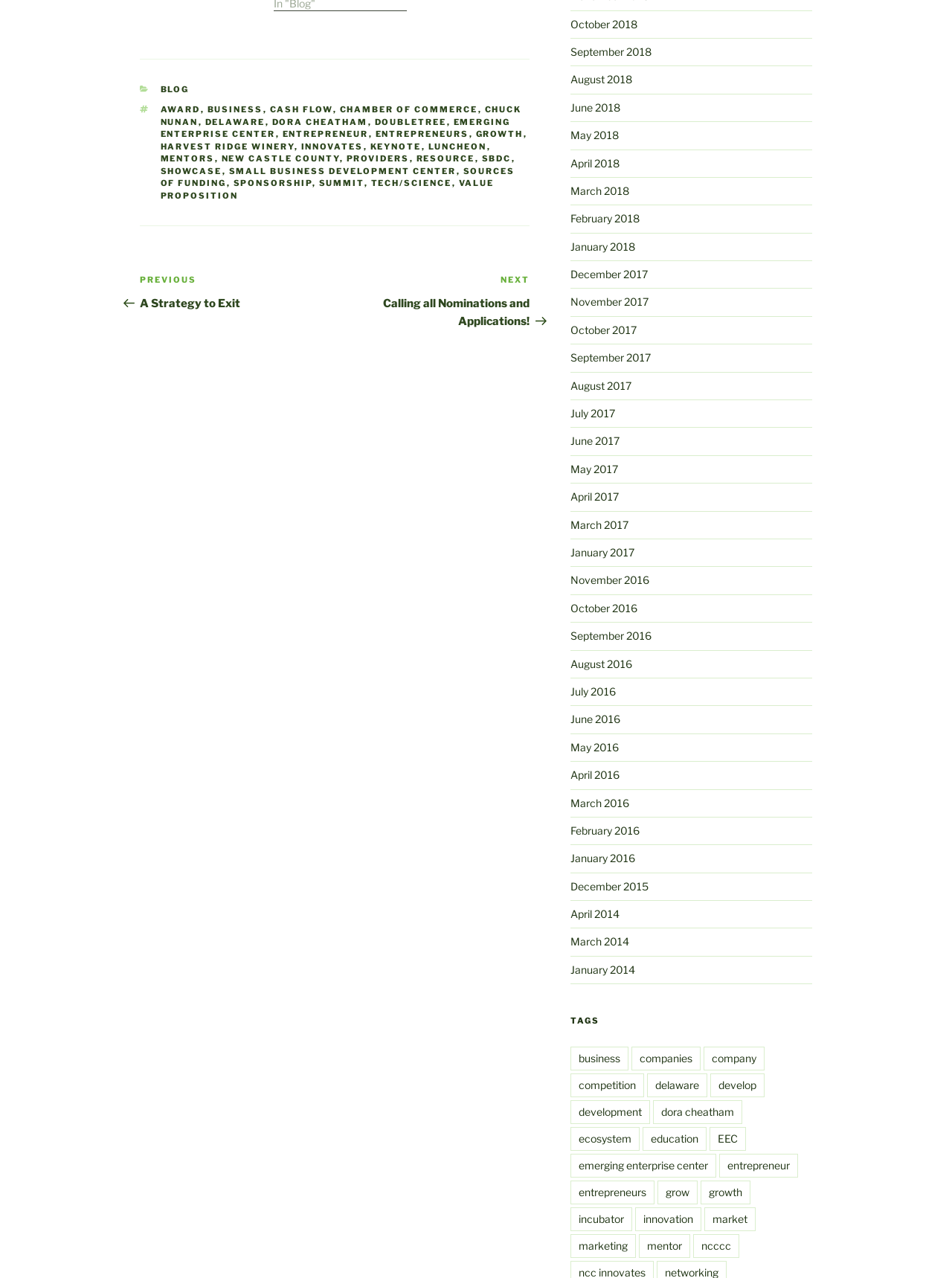Based on the element description small business development center, identify the bounding box of the UI element in the given webpage screenshot. The coordinates should be in the format (top-left x, top-left y, bottom-right x, bottom-right y) and must be between 0 and 1.

[0.24, 0.13, 0.479, 0.138]